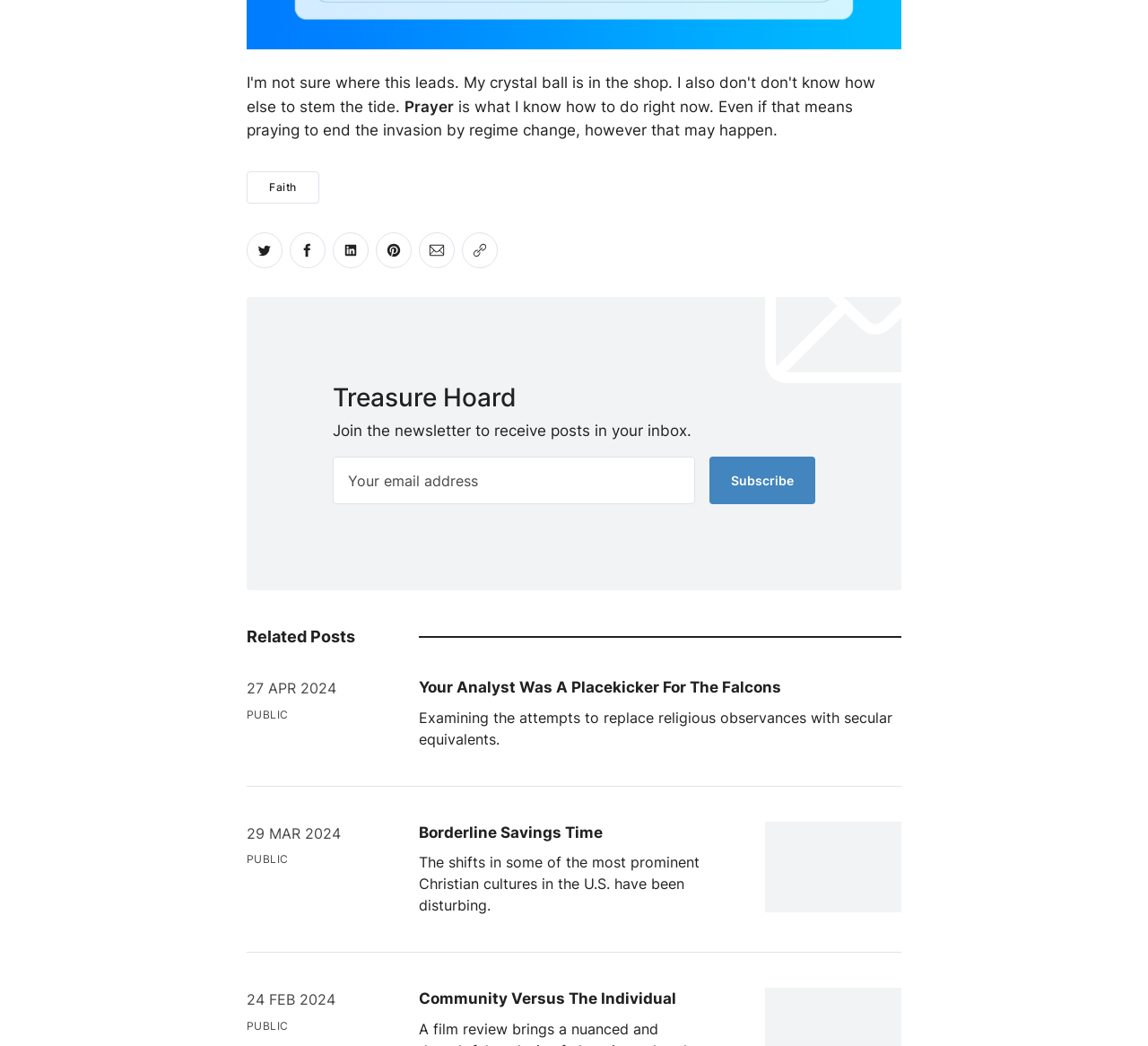Determine the bounding box coordinates for the clickable element to execute this instruction: "Click on the 'Borderline Savings Time' link". Provide the coordinates as four float numbers between 0 and 1, i.e., [left, top, right, bottom].

[0.365, 0.787, 0.525, 0.804]